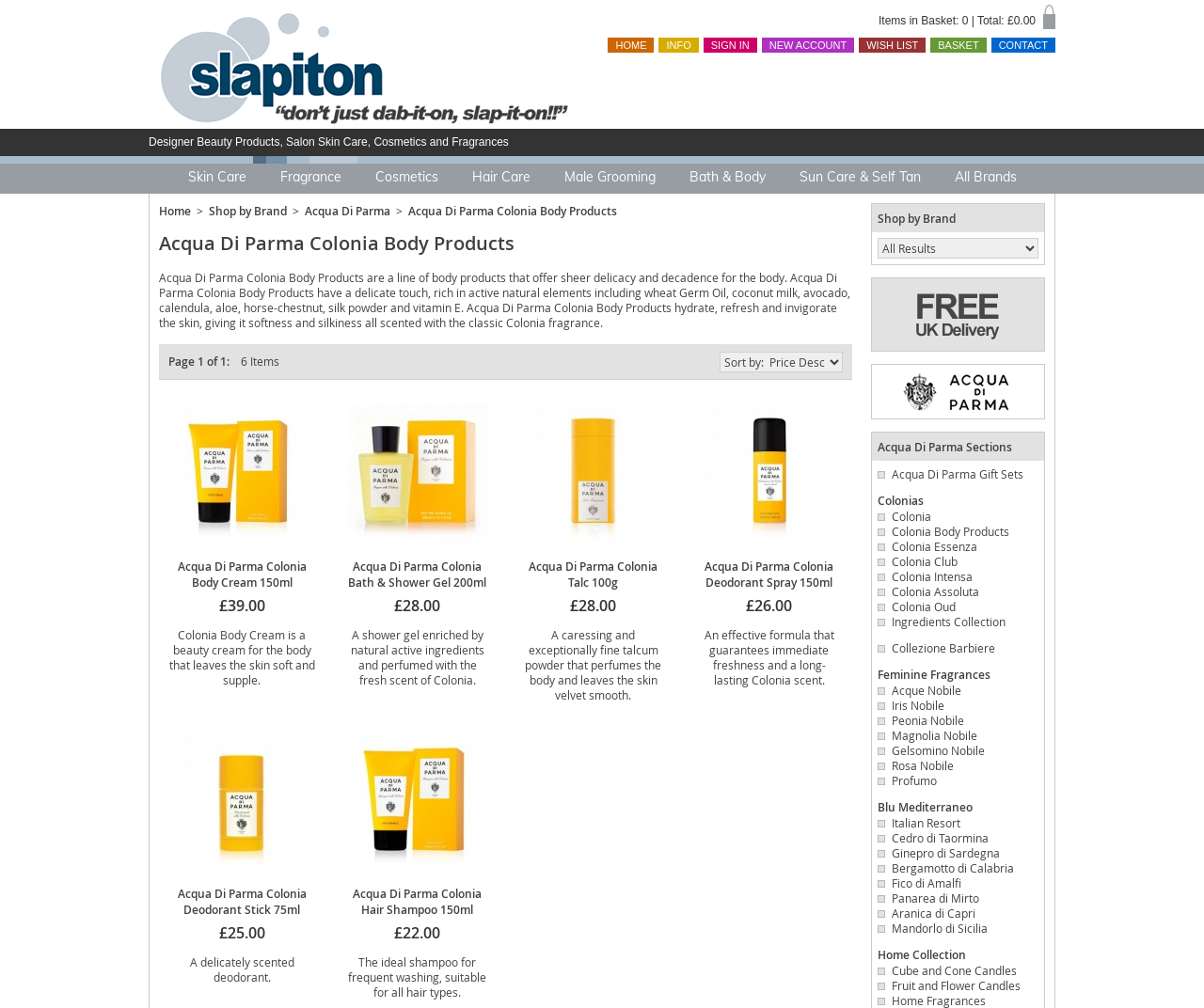Offer an in-depth caption of the entire webpage.

This webpage is about Acqua Di Parma Colonia body products. At the top, there are four links: "Home", "Shop by Brand", and "Acqua Di Parma". Below these links, there is a heading that reads "Acqua Di Parma Colonia Body Products". 

A brief description of the products follows, stating that they offer delicacy and decadence for the body, rich in active natural elements, and hydrate, refresh, and invigorate the skin. 

Below this description, there is a table with six rows, each containing information about a specific product. The products are arranged in a grid layout, with their images, names, prices, and short descriptions. The products include Acqua Di Parma Colonia Body Cream, Acqua Di Parma Colonia Bath & Shower Gel, Acqua Di Parma Colonia Talc, Acqua Di Parma Colonia Deodorant Spray, and more. 

To the right of the product table, there is a smaller table with two rows, containing links to "Shop by Brand" and "All Results". There is also a combobox below these links. At the bottom of the page, there are more product listings, including Acqua Di Parma Colonia Deodorant Stick and Acqua Di Parma Colonia Hair Shampoo.